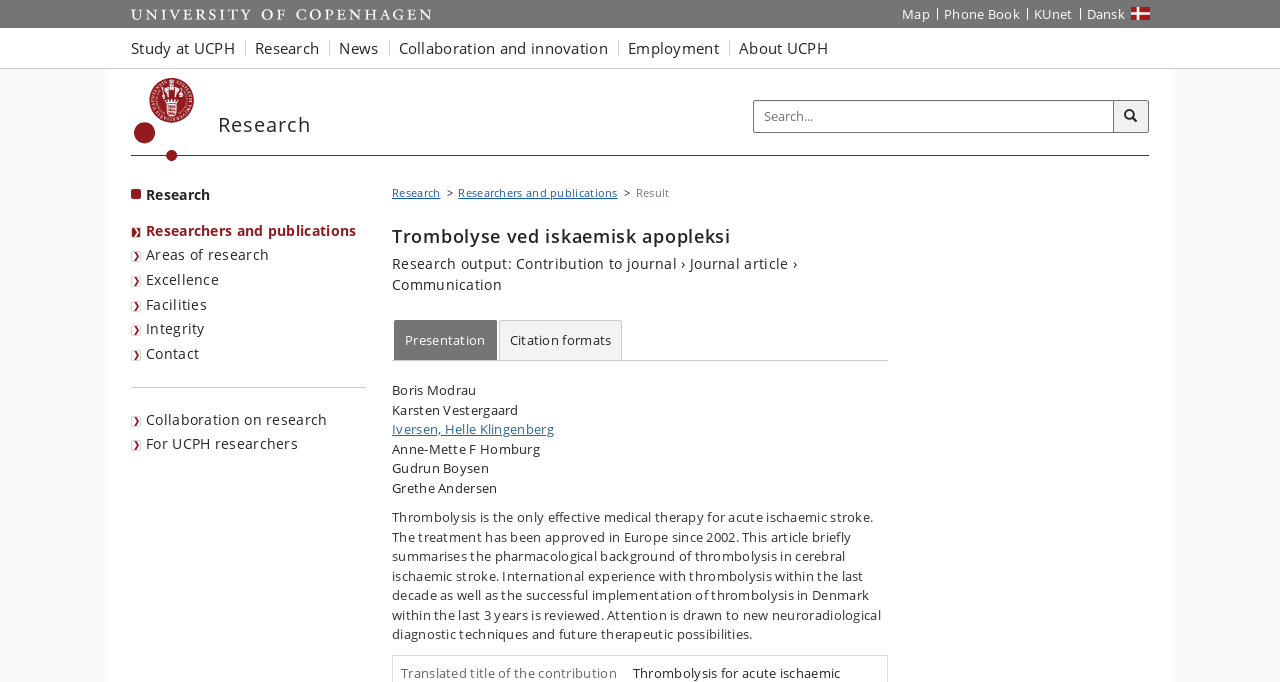Identify the bounding box for the described UI element: "aria-label="Inputfelt til søgeord" placeholder="Search..."".

[0.588, 0.146, 0.871, 0.194]